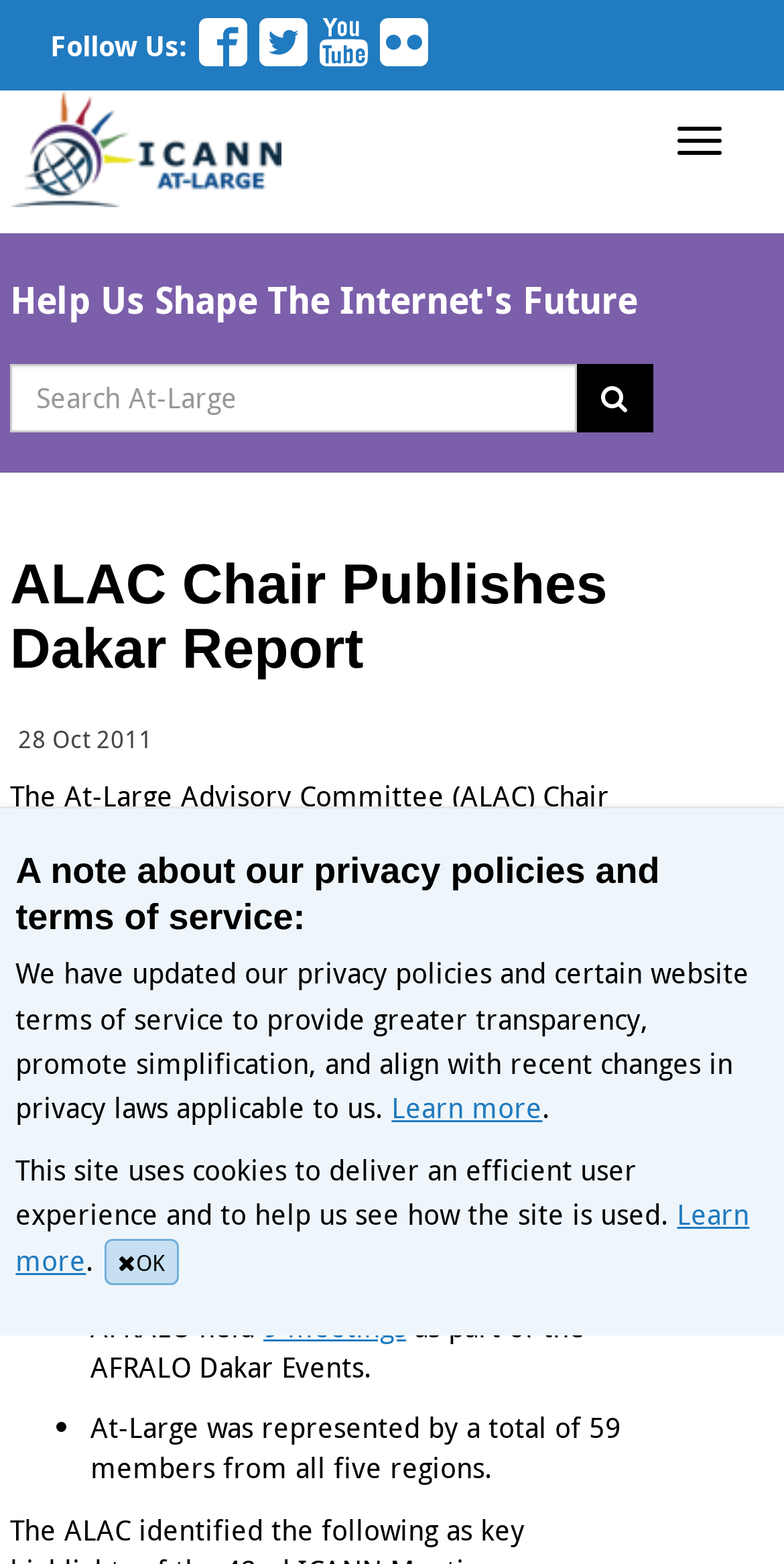Kindly determine the bounding box coordinates for the clickable area to achieve the given instruction: "Toggle navigation".

[0.836, 0.068, 0.949, 0.111]